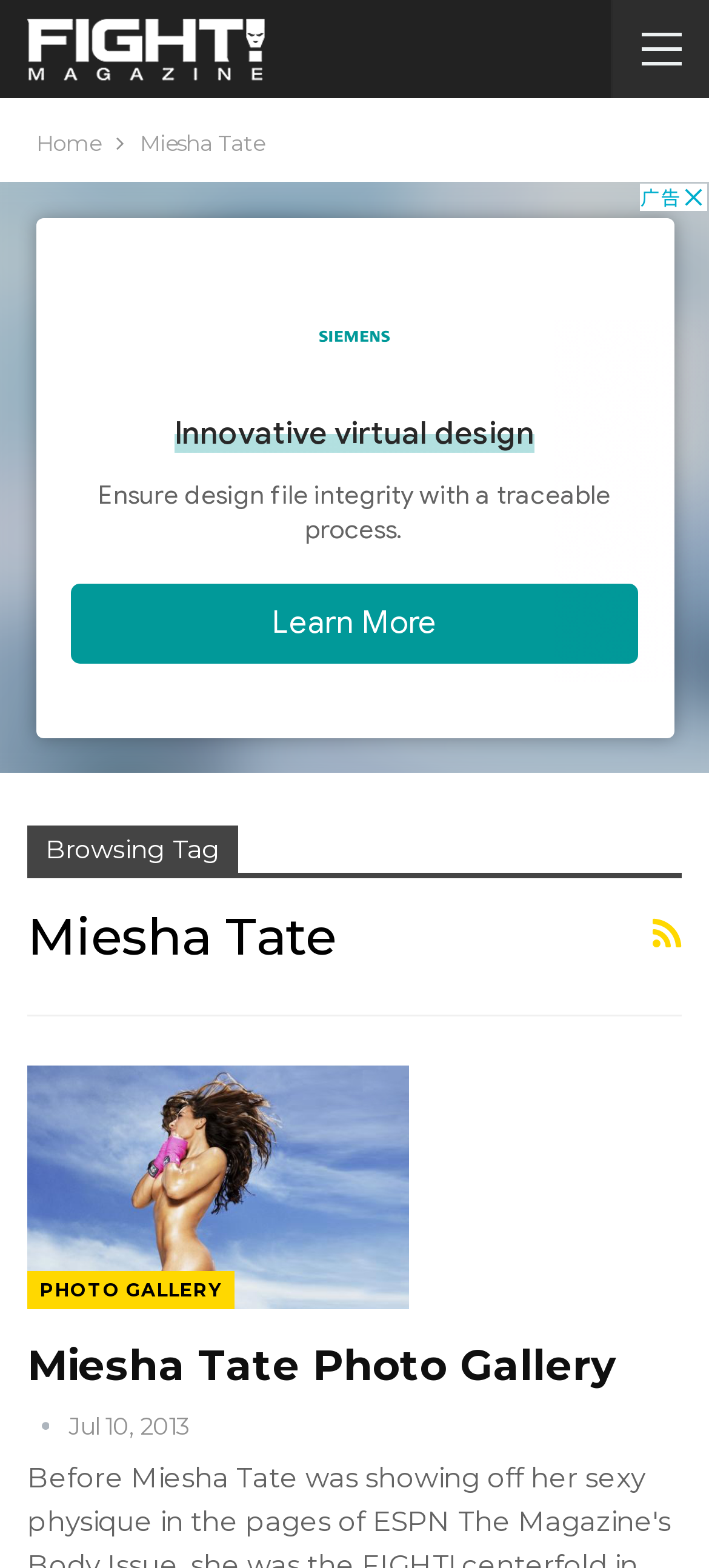Could you please study the image and provide a detailed answer to the question:
What is the purpose of the icon with code ''?

The icon with code '' is located near the text 'Browsing Tag', suggesting that it is related to tag browsing.